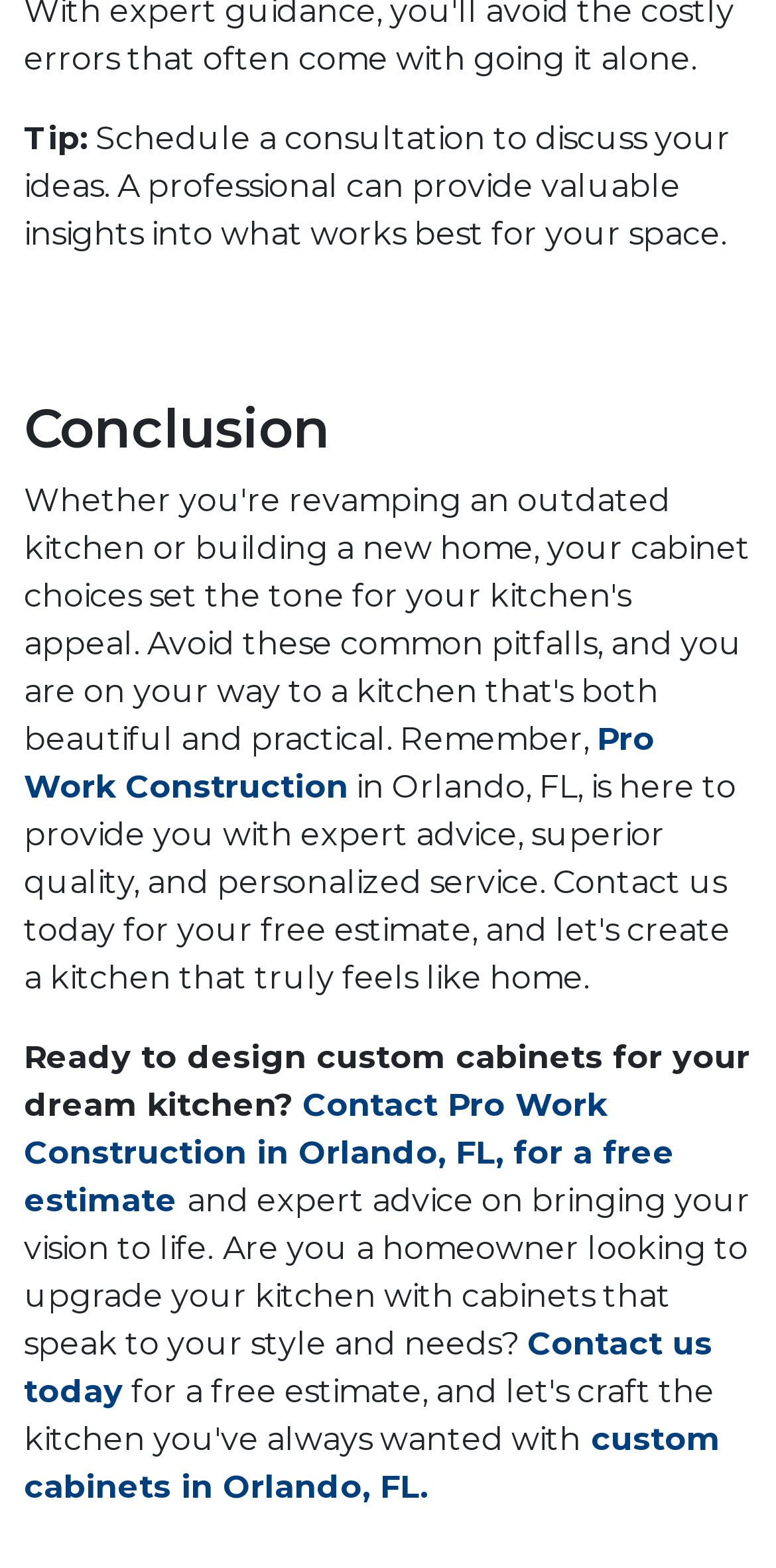Determine the bounding box coordinates of the UI element that matches the following description: "custom cabinets in Orlando, FL.". The coordinates should be four float numbers between 0 and 1 in the format [left, top, right, bottom].

[0.031, 0.906, 0.928, 0.961]